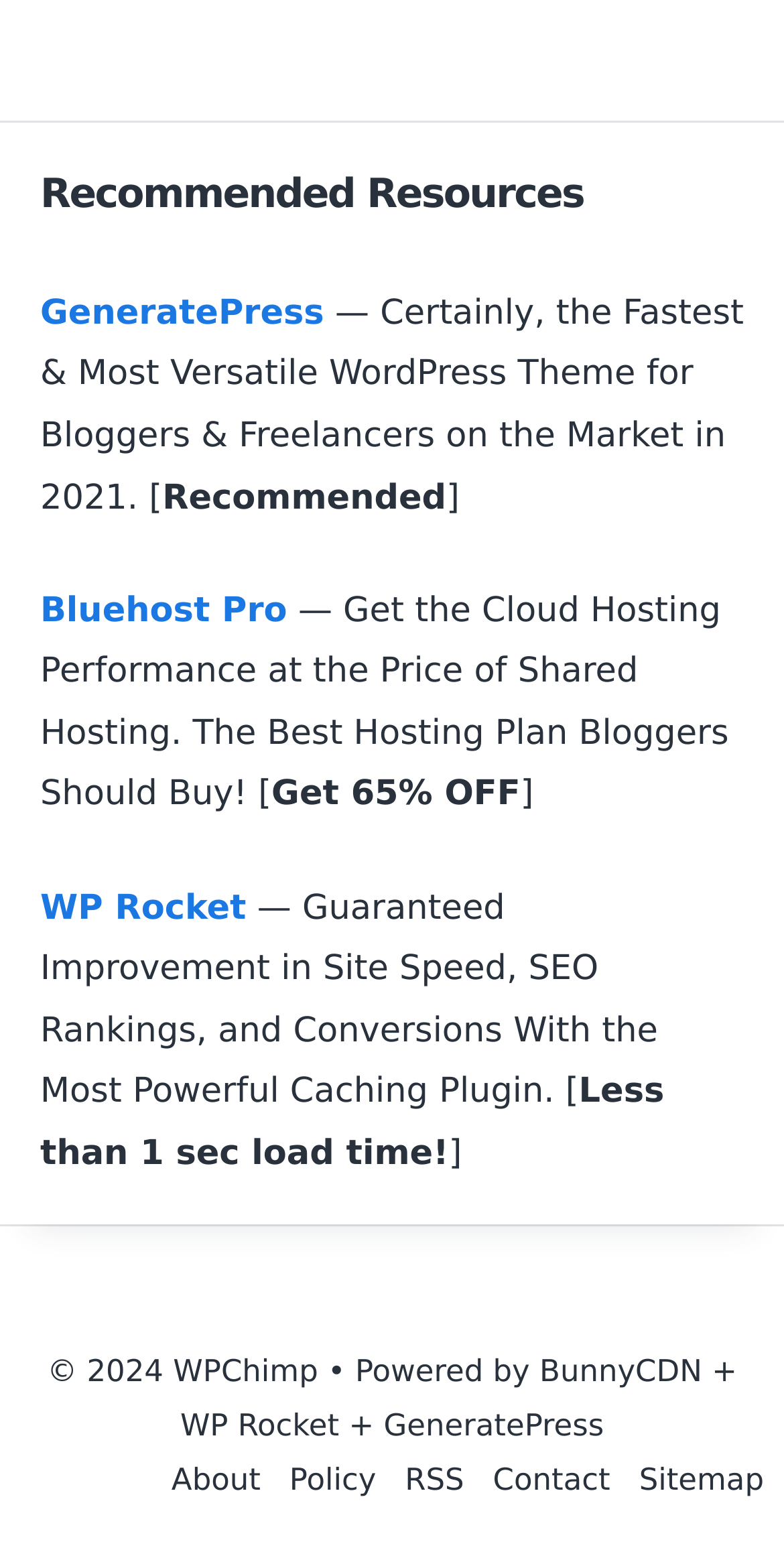Please find the bounding box coordinates of the element that needs to be clicked to perform the following instruction: "Click on GeneratePress". The bounding box coordinates should be four float numbers between 0 and 1, represented as [left, top, right, bottom].

[0.051, 0.189, 0.413, 0.215]